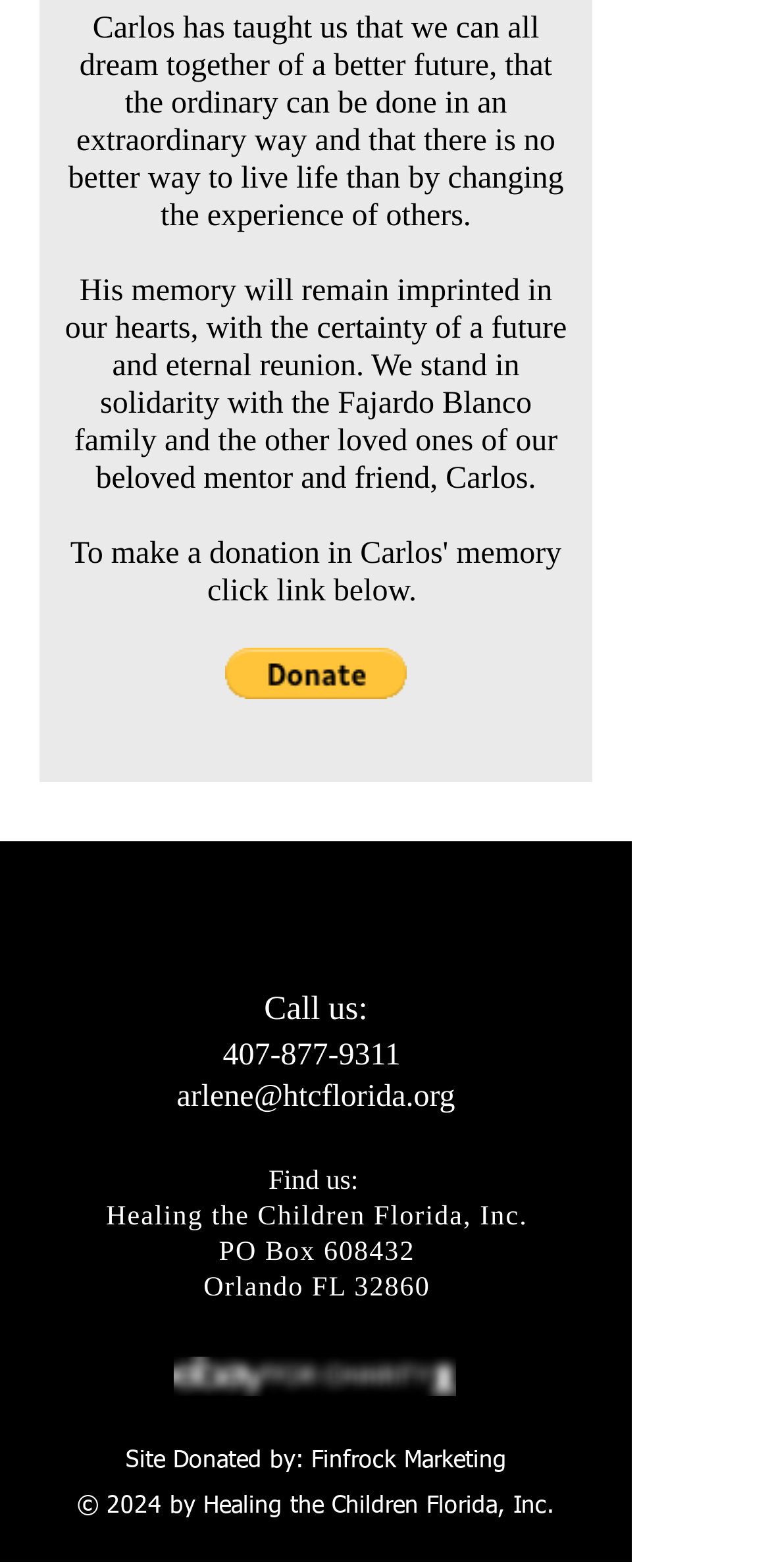Using the webpage screenshot, locate the HTML element that fits the following description and provide its bounding box: "407-877-9311".

[0.289, 0.659, 0.531, 0.683]